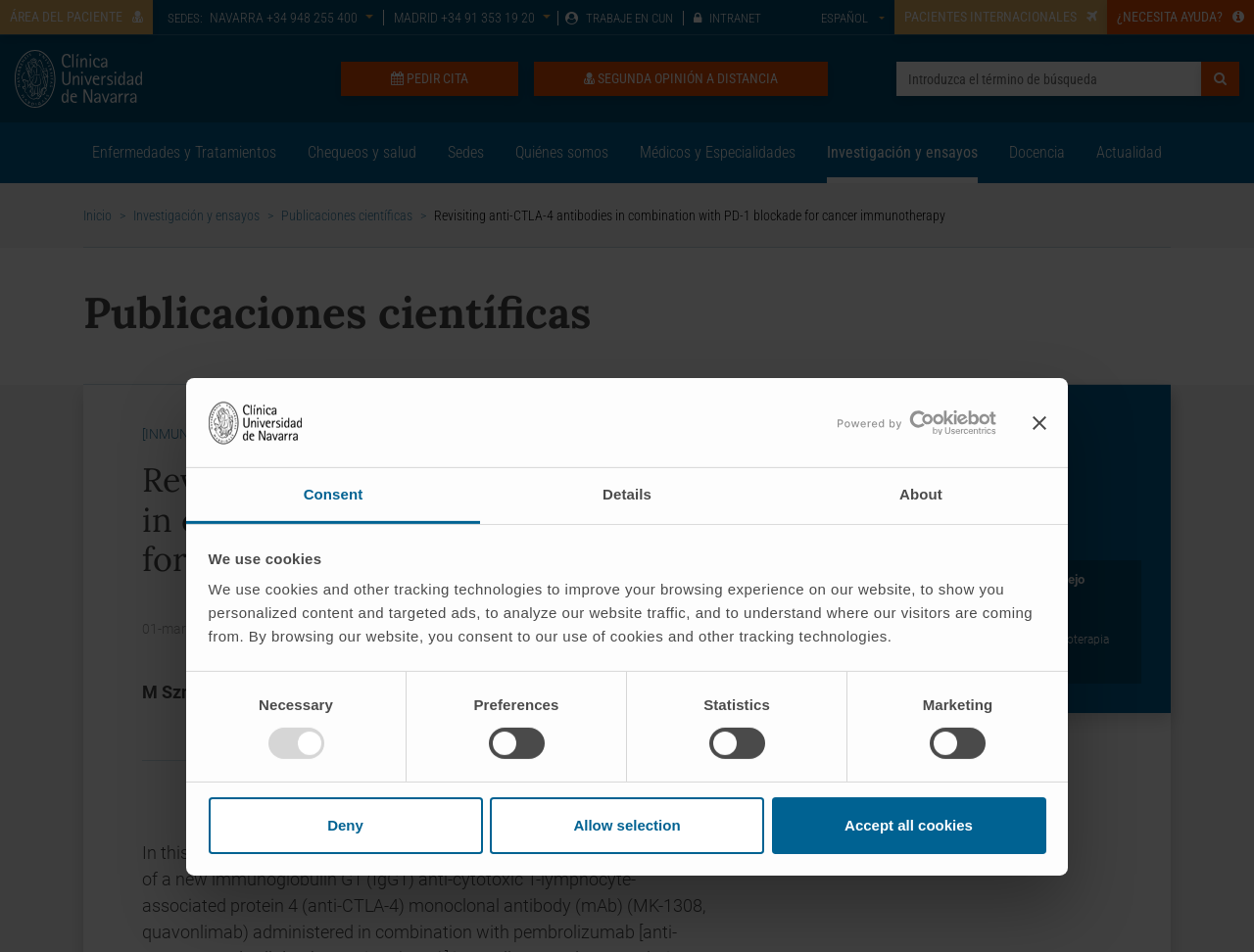Locate the bounding box coordinates of the element that should be clicked to fulfill the instruction: "Click the 'ÁREA DEL PACIENTE' button".

[0.0, 0.0, 0.122, 0.036]